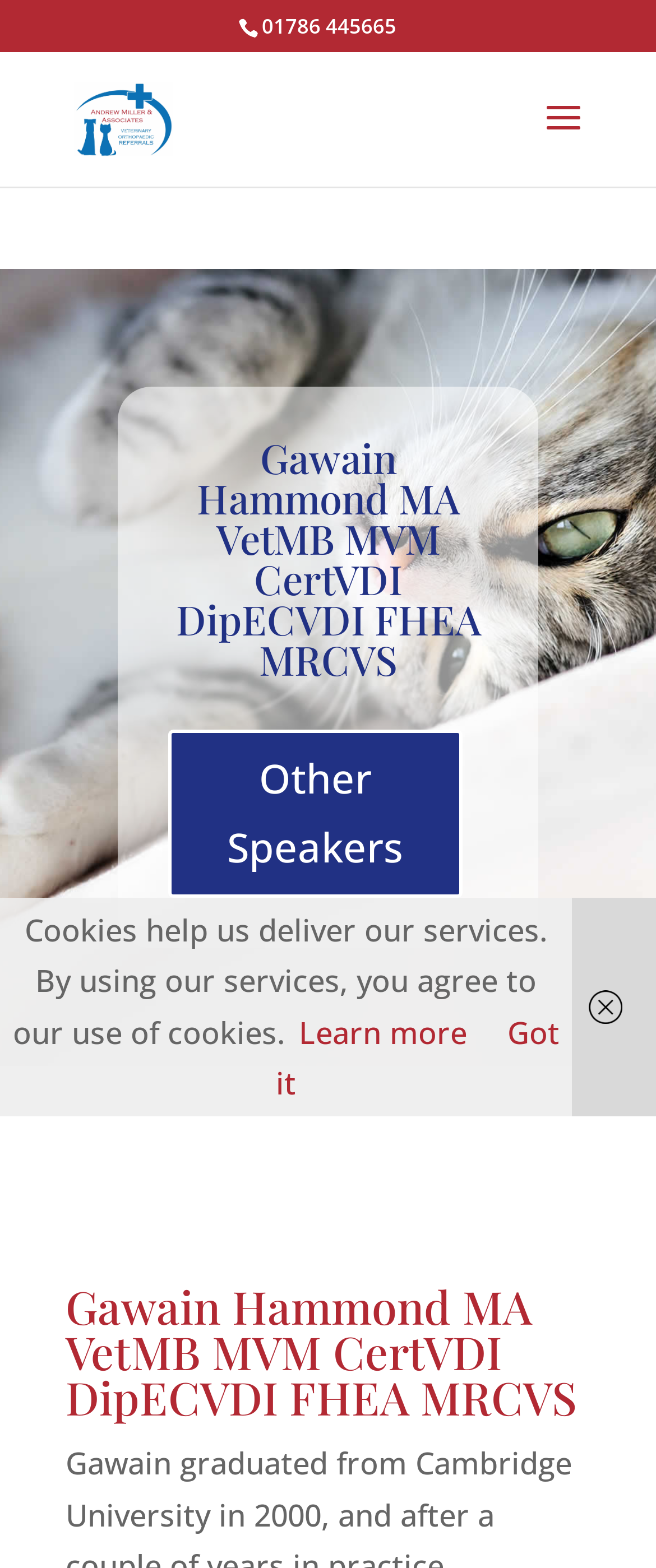Give a one-word or one-phrase response to the question: 
What is the purpose of the 'Got it' button?

To accept cookies